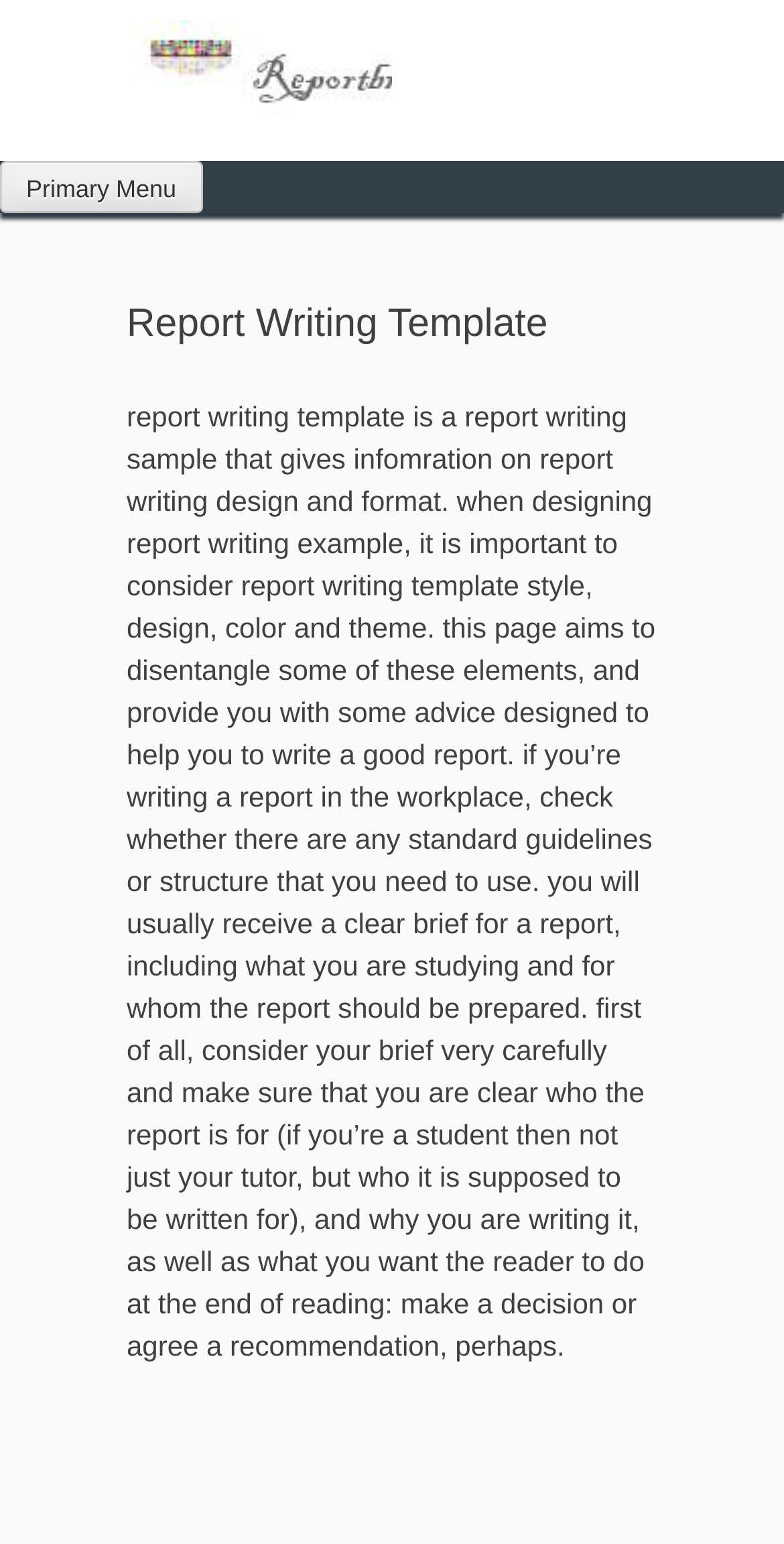Locate the bounding box coordinates of the UI element described by: "Primary Menu". The bounding box coordinates should consist of four float numbers between 0 and 1, i.e., [left, top, right, bottom].

[0.0, 0.104, 0.258, 0.138]